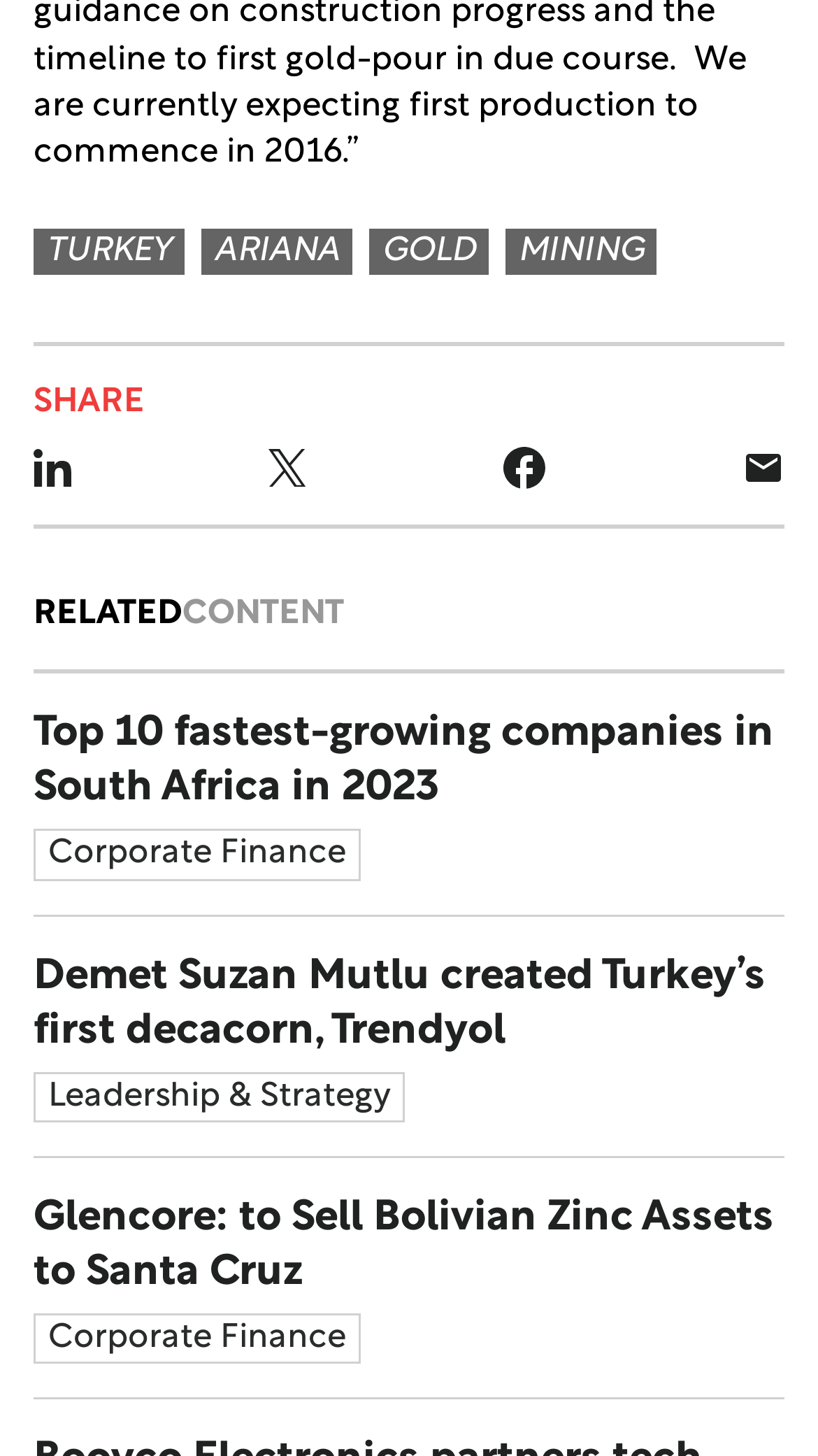Show the bounding box coordinates for the HTML element described as: "aria-label="linkedin"".

[0.041, 0.305, 0.087, 0.337]